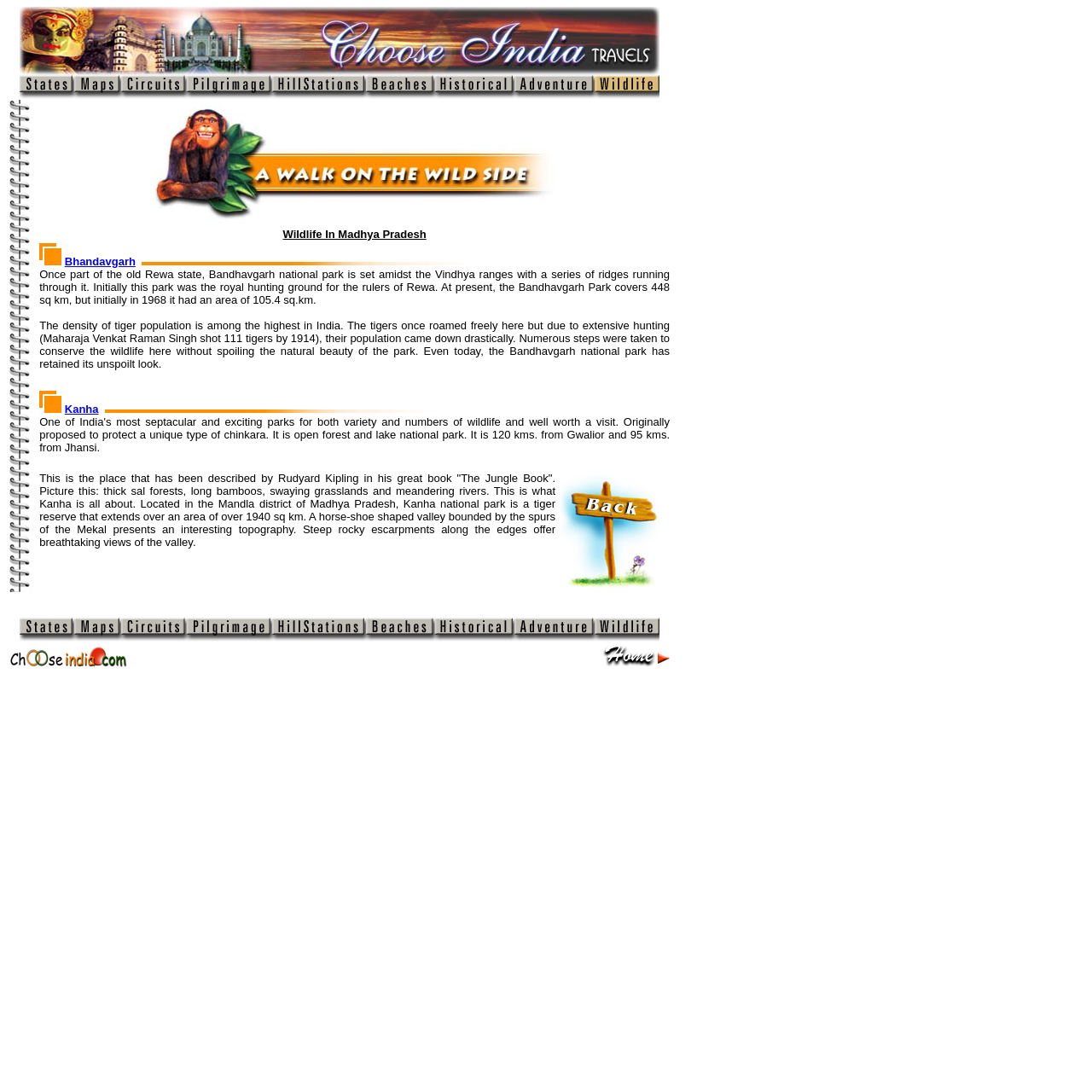Please look at the image and answer the question with a detailed explanation: What is the approximate area of the Kanha national park?

The text states that the Kanha national park is a tiger reserve that extends over an area of over 1940 sq km, indicating that the approximate area of the park is 1940 square kilometers.